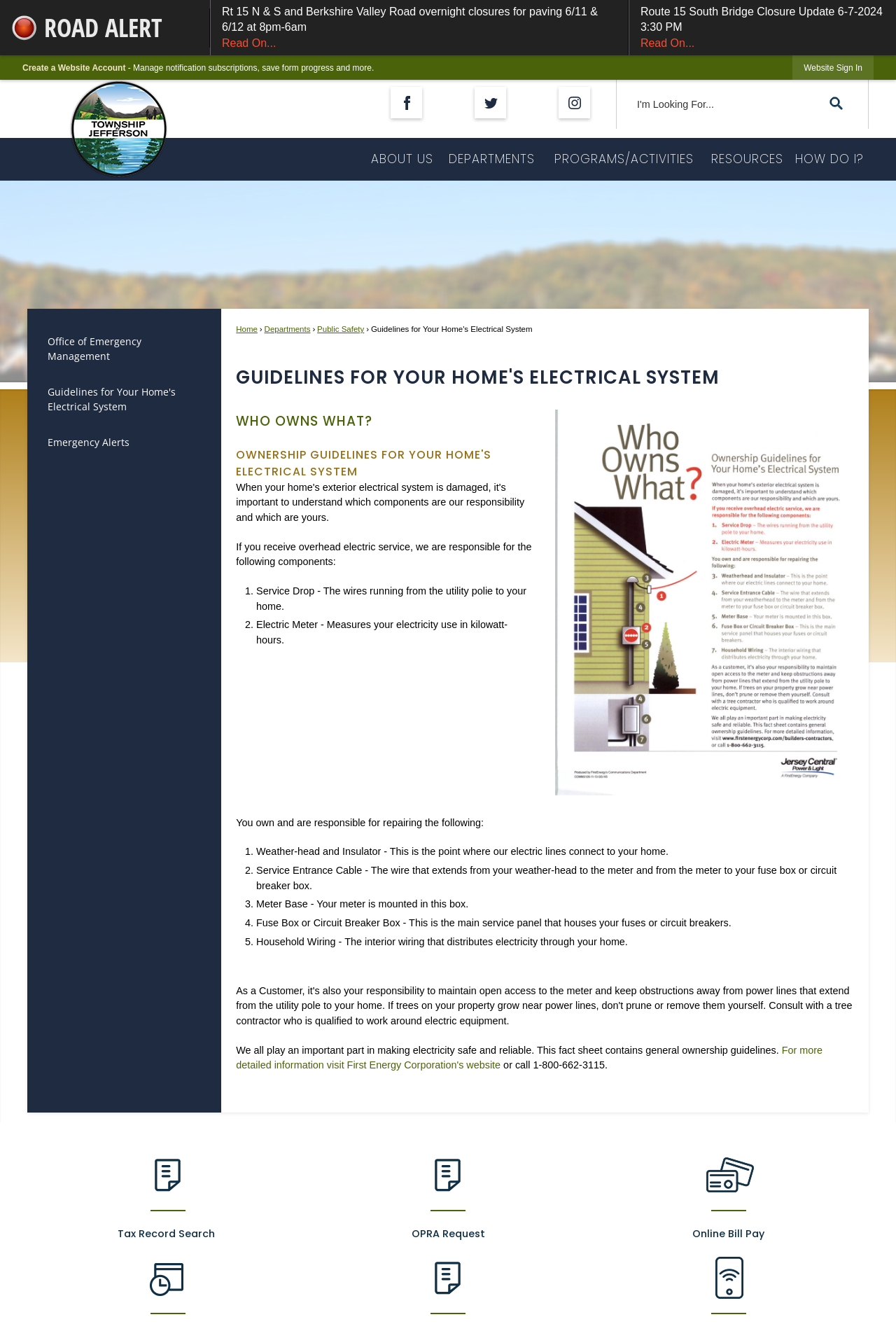Determine the main headline from the webpage and extract its text.

GUIDELINES FOR YOUR HOME'S ELECTRICAL SYSTEM